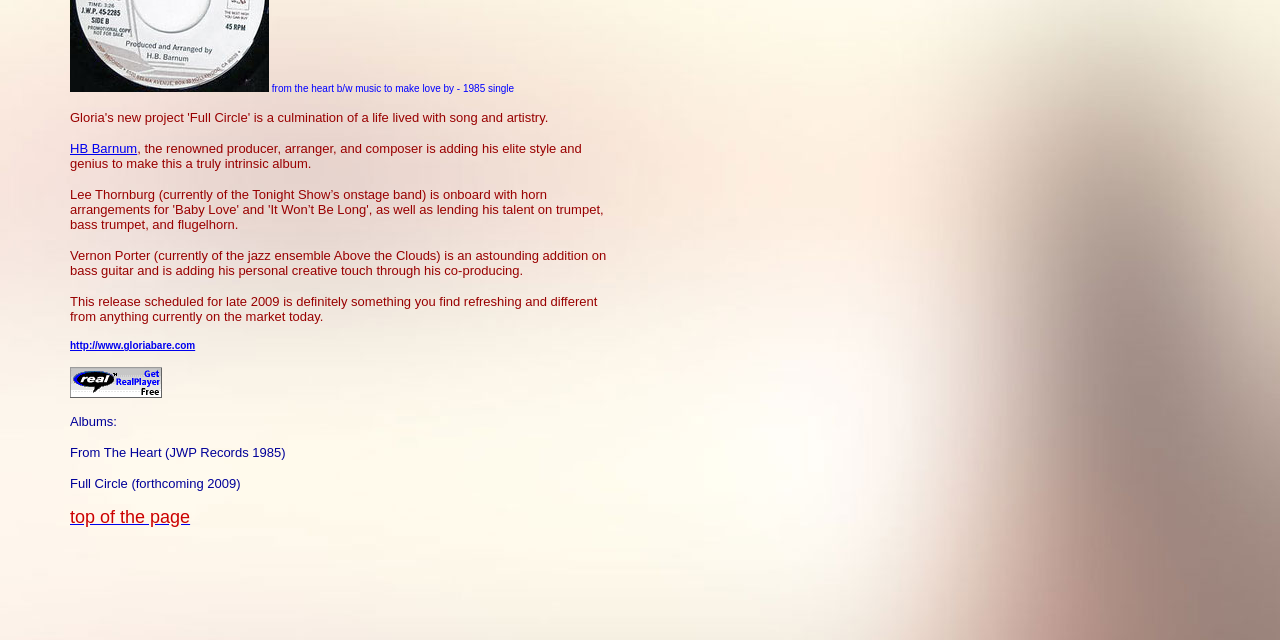Find the bounding box coordinates for the UI element that matches this description: "top of the page".

[0.055, 0.792, 0.149, 0.823]